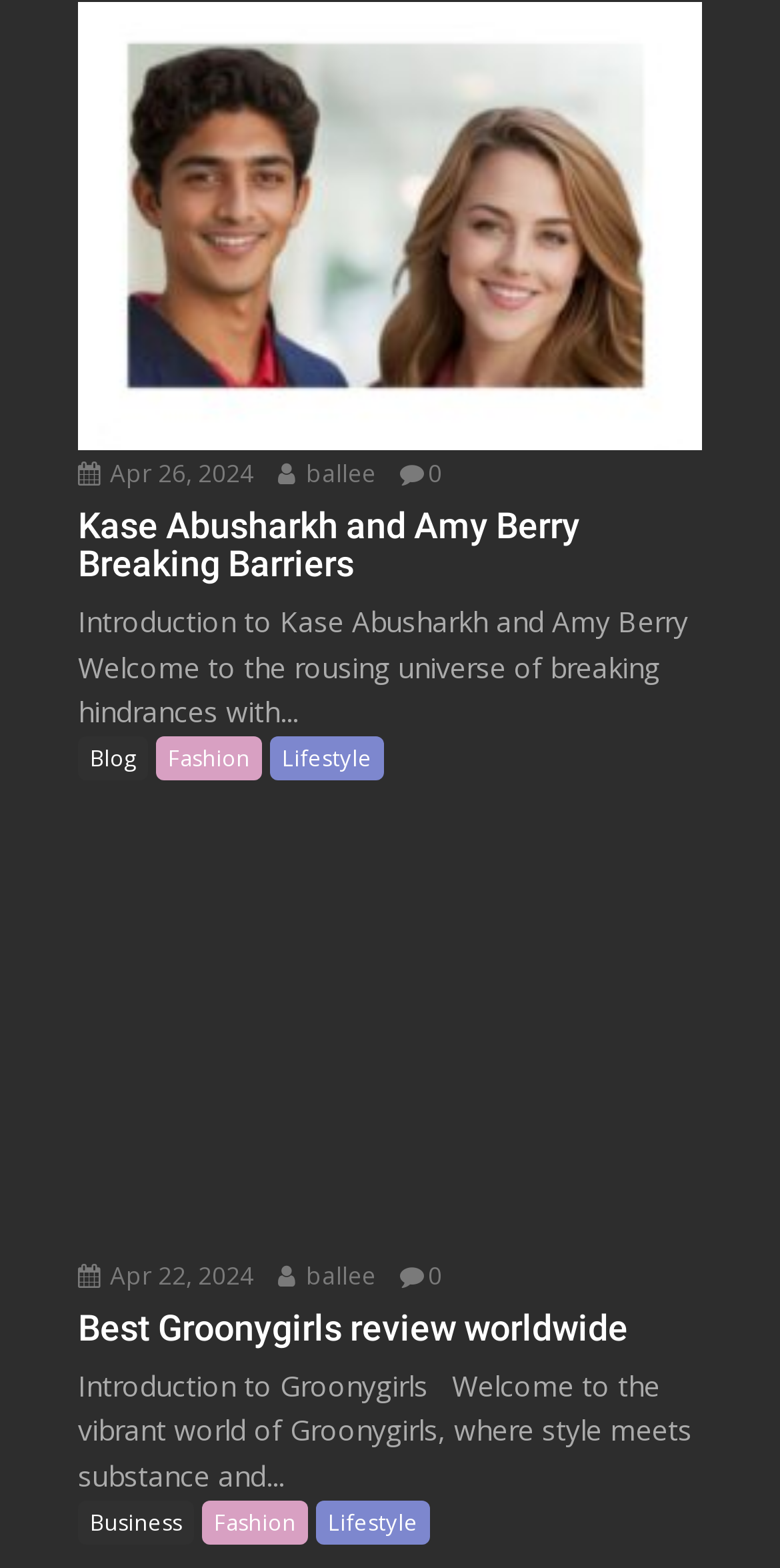Determine the bounding box coordinates for the clickable element required to fulfill the instruction: "View the blog". Provide the coordinates as four float numbers between 0 and 1, i.e., [left, top, right, bottom].

[0.1, 0.47, 0.19, 0.498]